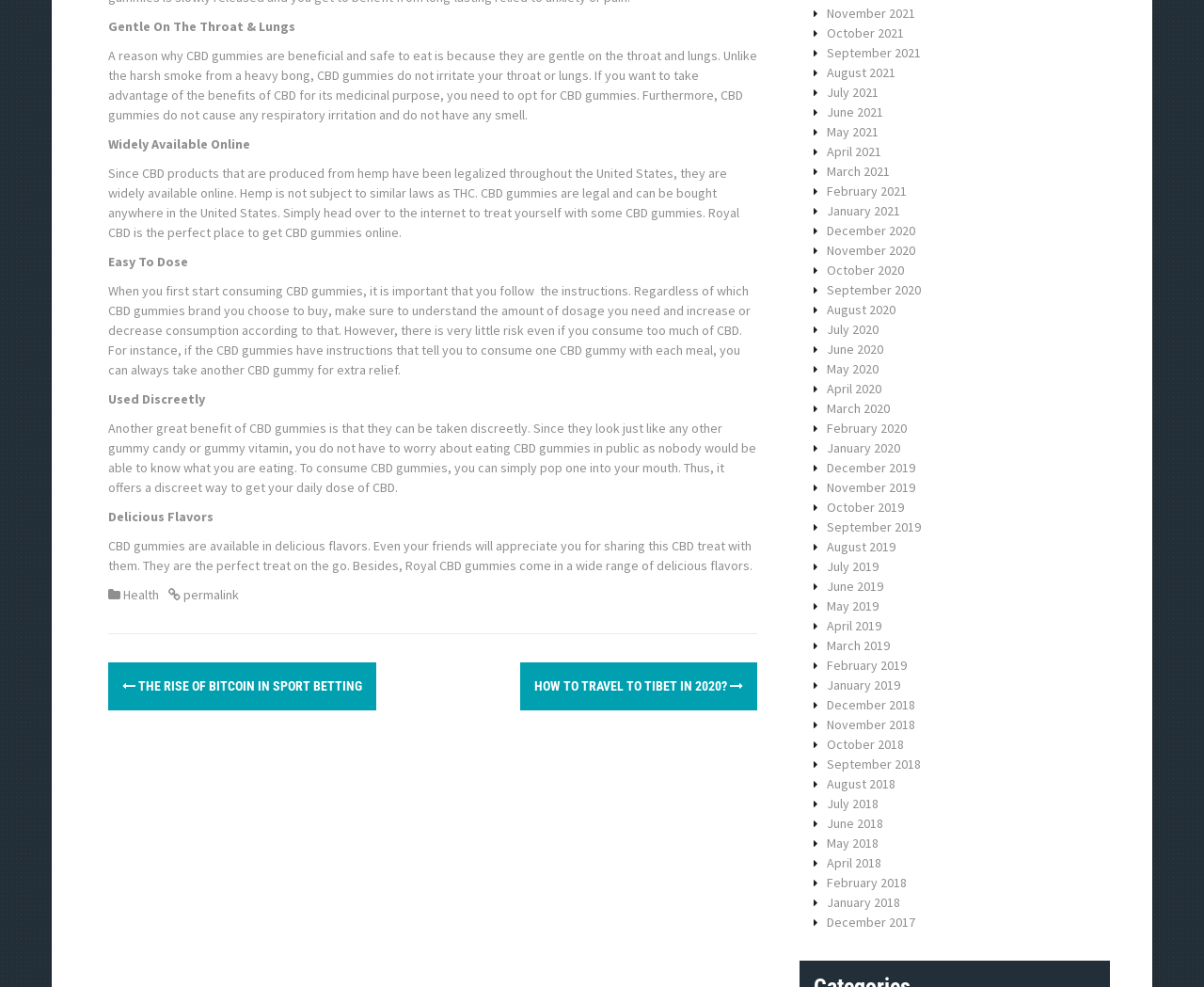What is the name of the website that sells CBD gummies?
Can you provide a detailed and comprehensive answer to the question?

The webpage mentions Royal CBD as the perfect place to get CBD gummies online, indicating that it is a website that sells CBD gummies.